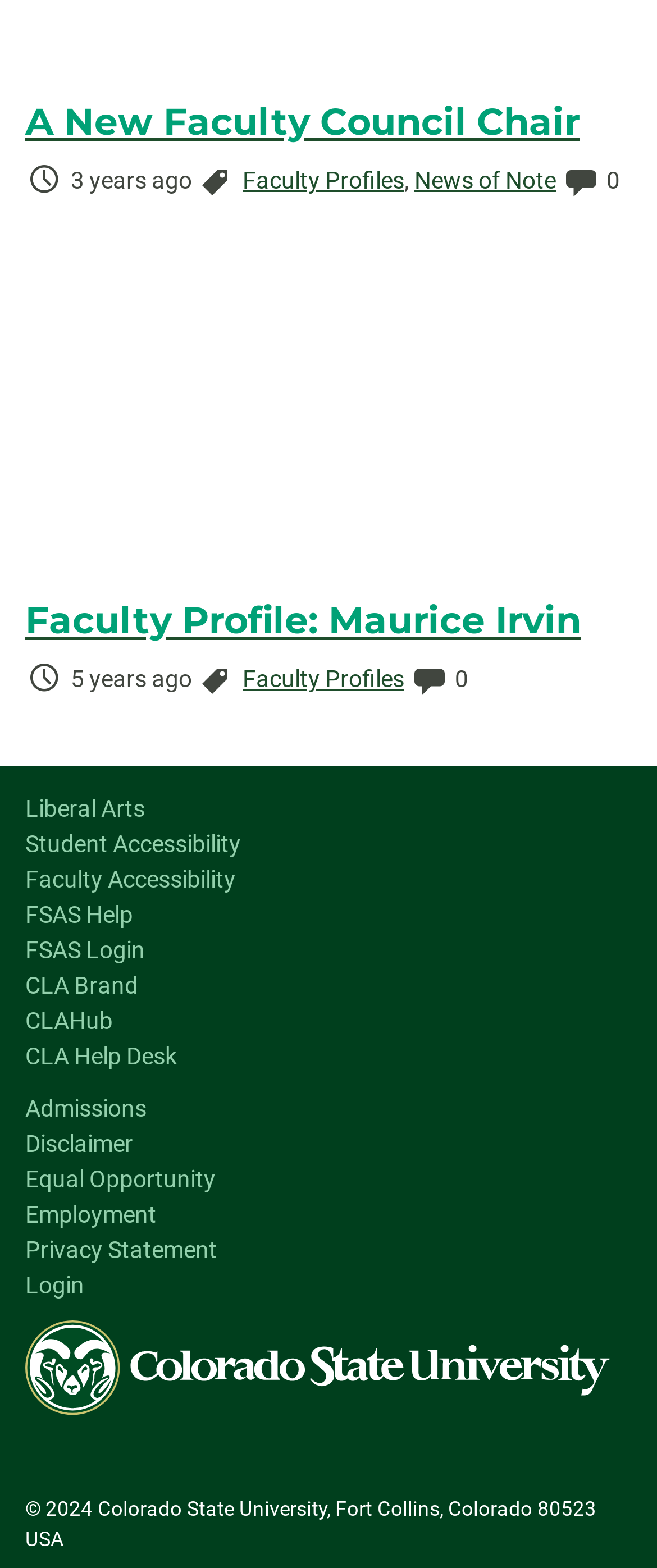Determine the bounding box coordinates for the clickable element to execute this instruction: "Login to FSAS". Provide the coordinates as four float numbers between 0 and 1, i.e., [left, top, right, bottom].

[0.038, 0.597, 0.221, 0.615]